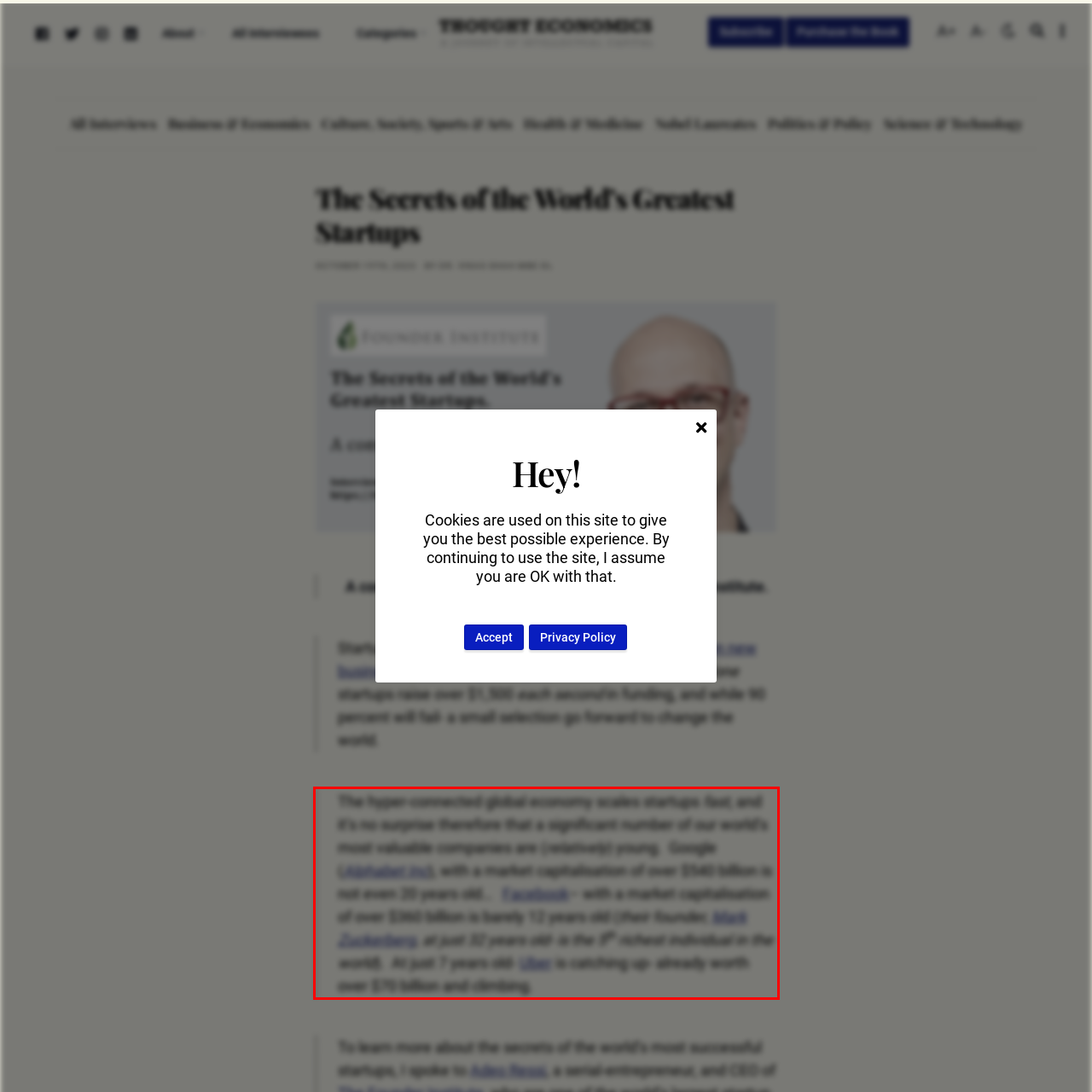Please identify and extract the text content from the UI element encased in a red bounding box on the provided webpage screenshot.

The hyper-connected global economy scales startups fast, and it’s no surprise therefore that a significant number of our world’s most valuable companies are (relatively) young. Google (Alphabet Inc), with a market capitalisation of over $540 billion is not even 20 years old… Facebook– with a market capitalisation of over $360 billion is barely 12 years old (their founder, Mark Zuckerberg, at just 32 years old- is the 5th richest individual in the world). At just 7 years old- Uber is catching up- already worth over $70 billion and climbing.